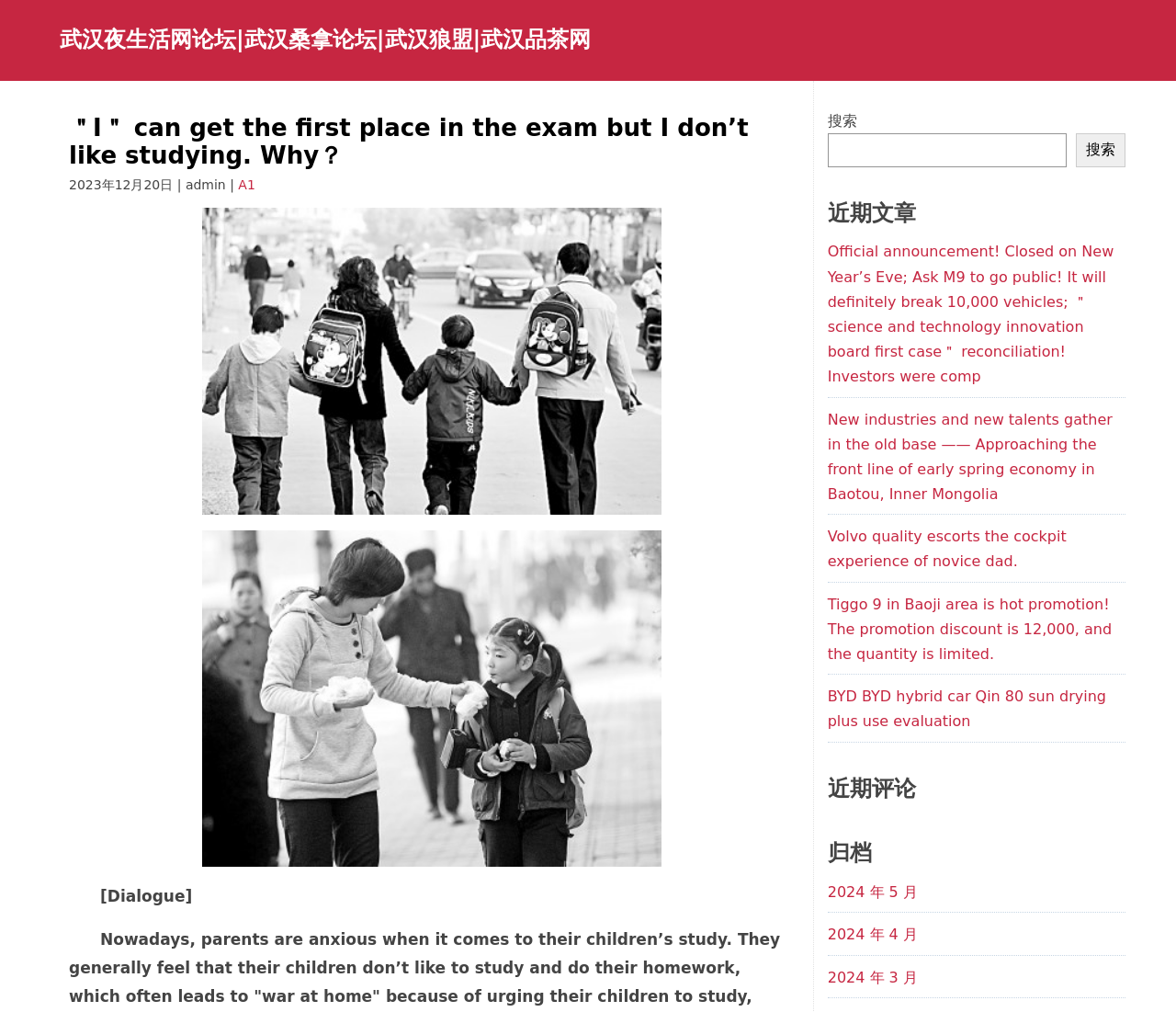Identify the bounding box coordinates for the UI element described by the following text: "搜索". Provide the coordinates as four float numbers between 0 and 1, in the format [left, top, right, bottom].

[0.915, 0.132, 0.957, 0.165]